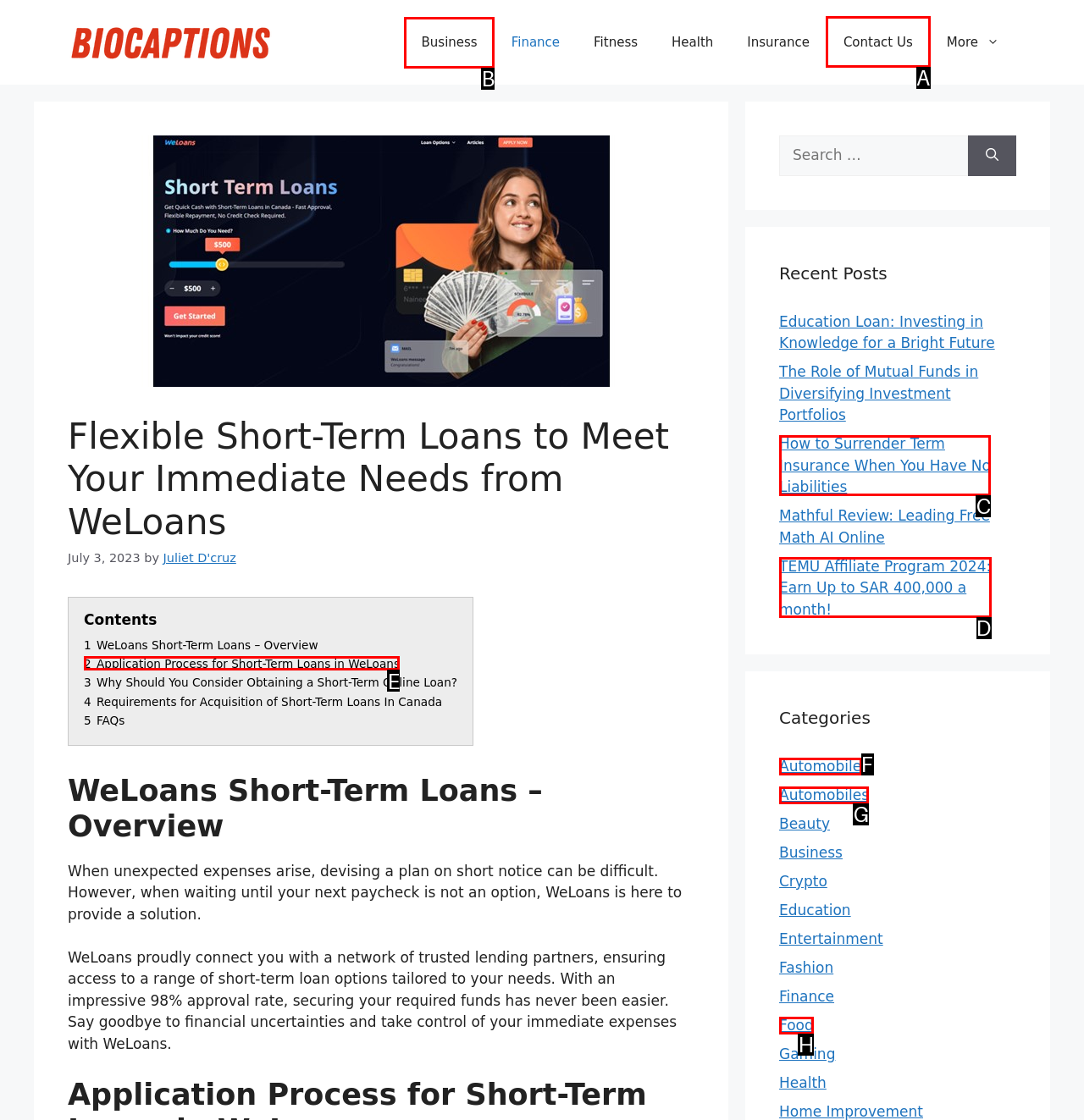Find the option you need to click to complete the following instruction: Click the 'Contact Us' link
Answer with the corresponding letter from the choices given directly.

A